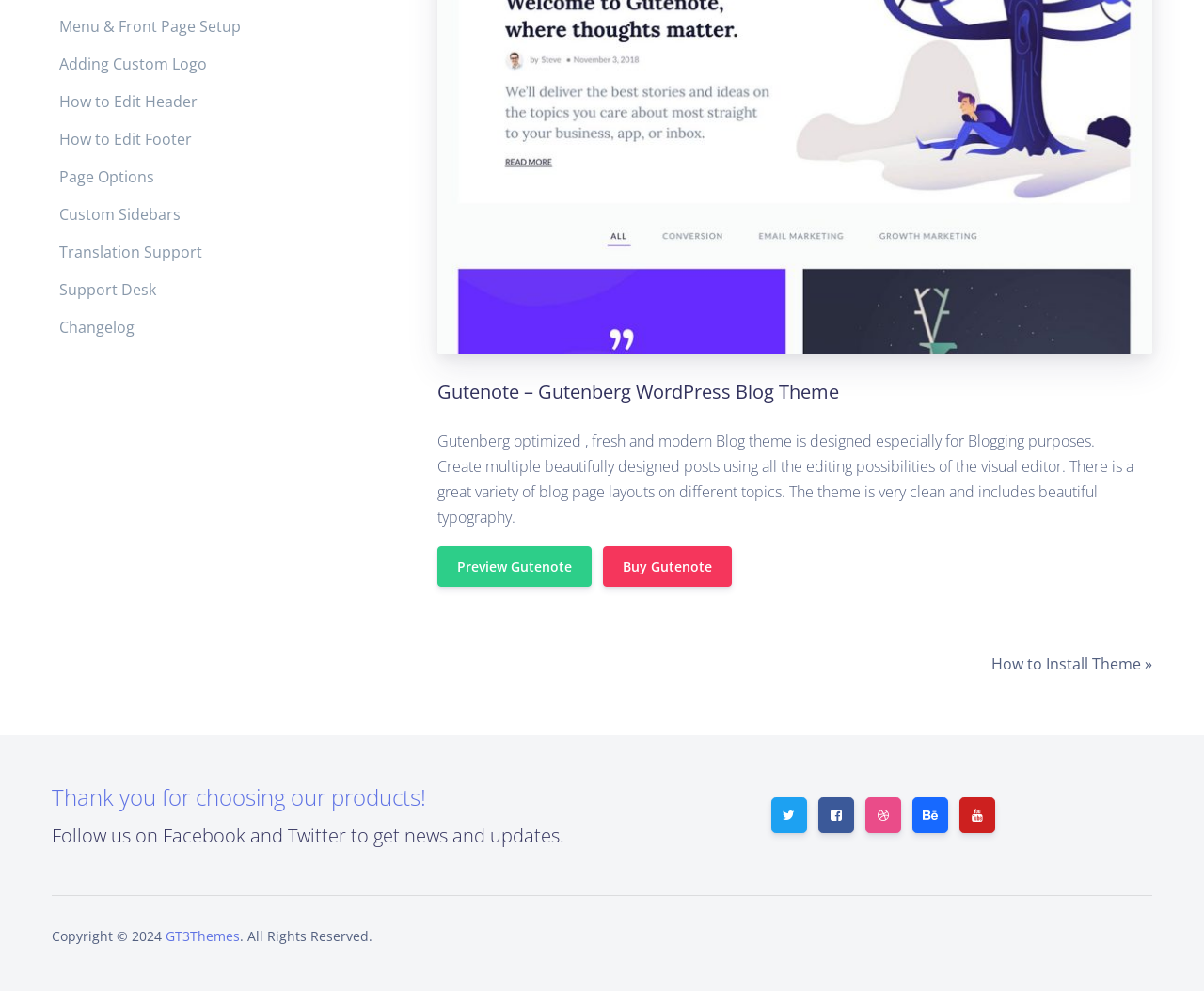Find the bounding box coordinates for the UI element that matches this description: "Preview Gutenote".

[0.363, 0.551, 0.491, 0.592]